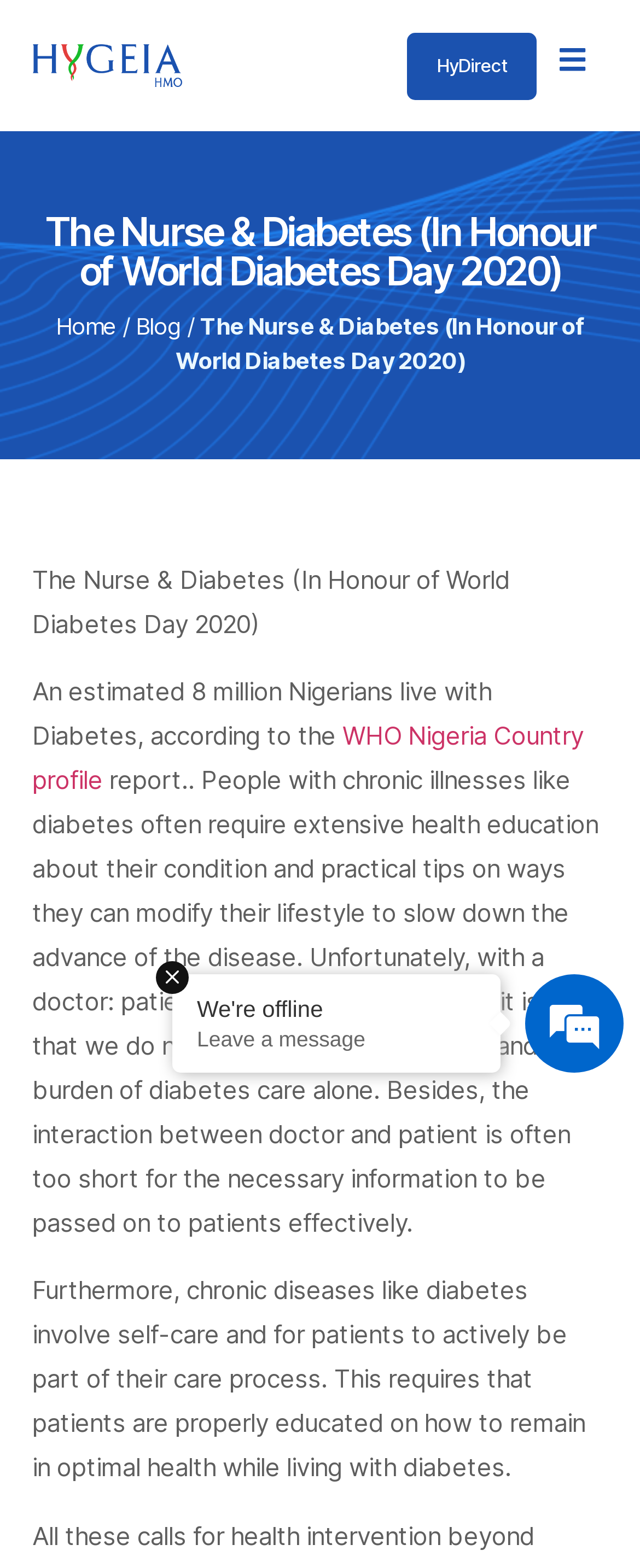Using the provided element description "Home", determine the bounding box coordinates of the UI element.

[0.087, 0.199, 0.182, 0.217]